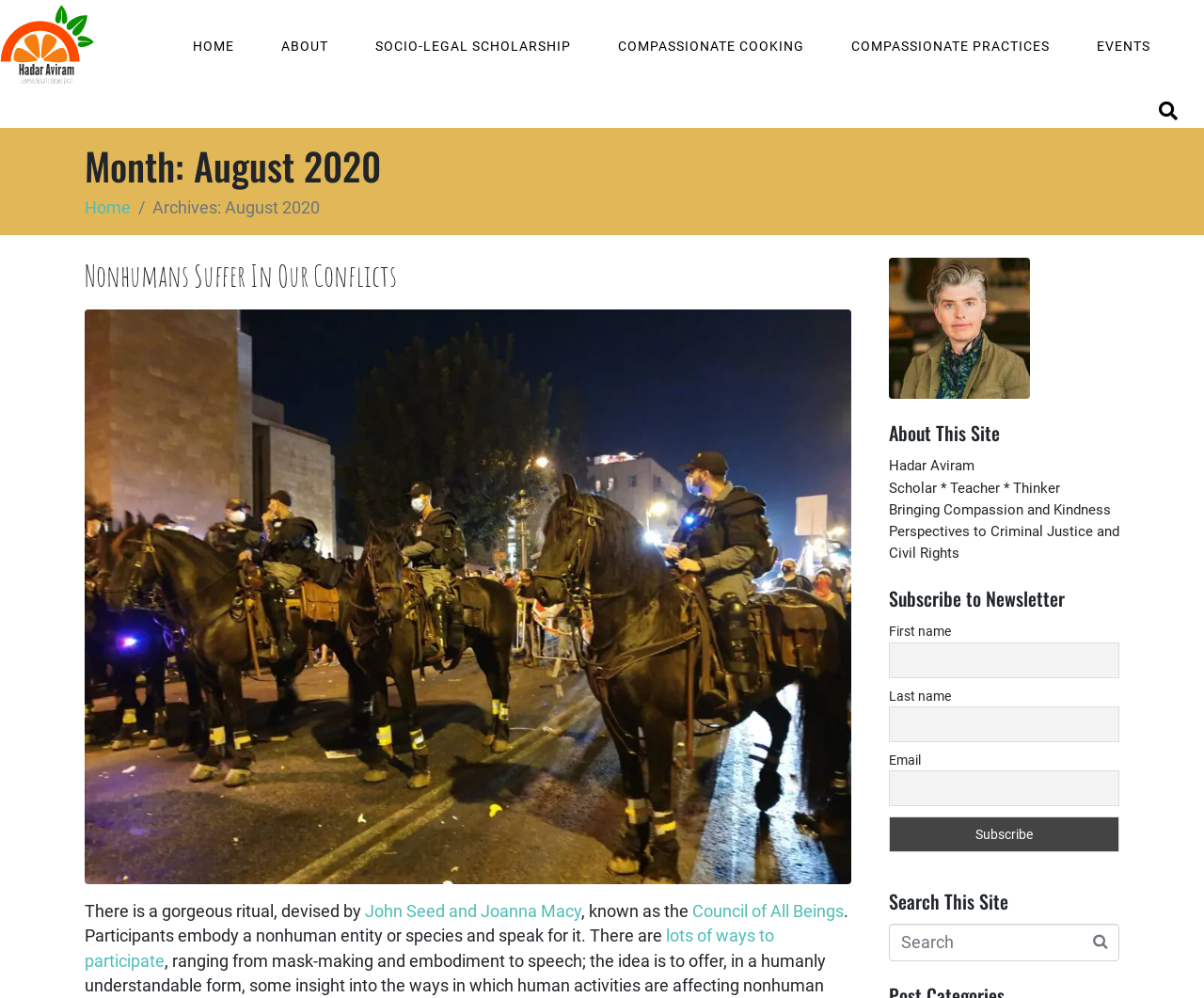Determine the bounding box coordinates of the region that needs to be clicked to achieve the task: "Click to go back to home page.".

None